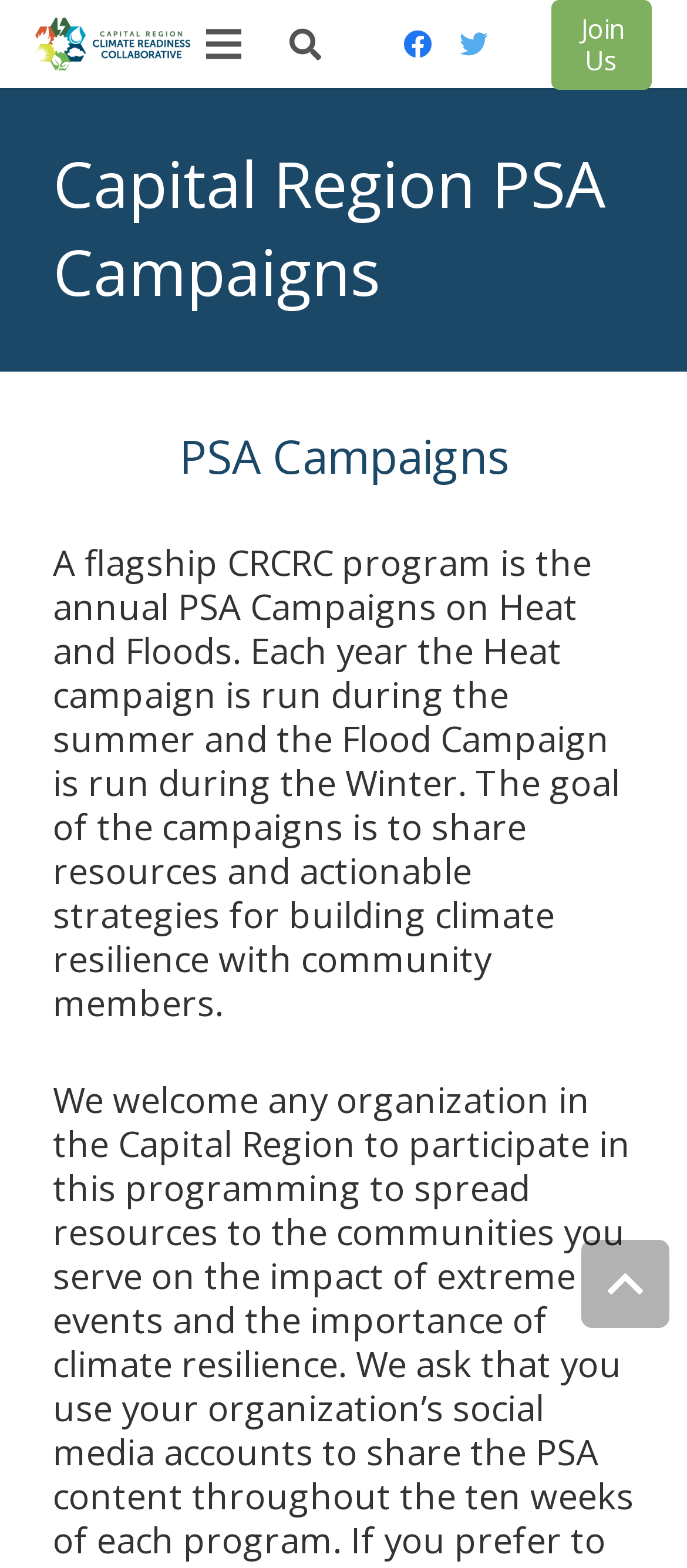Return the bounding box coordinates of the UI element that corresponds to this description: "aria-label="Facebook" title="Facebook"". The coordinates must be given as four float numbers in the range of 0 and 1, [left, top, right, bottom].

[0.567, 0.01, 0.649, 0.046]